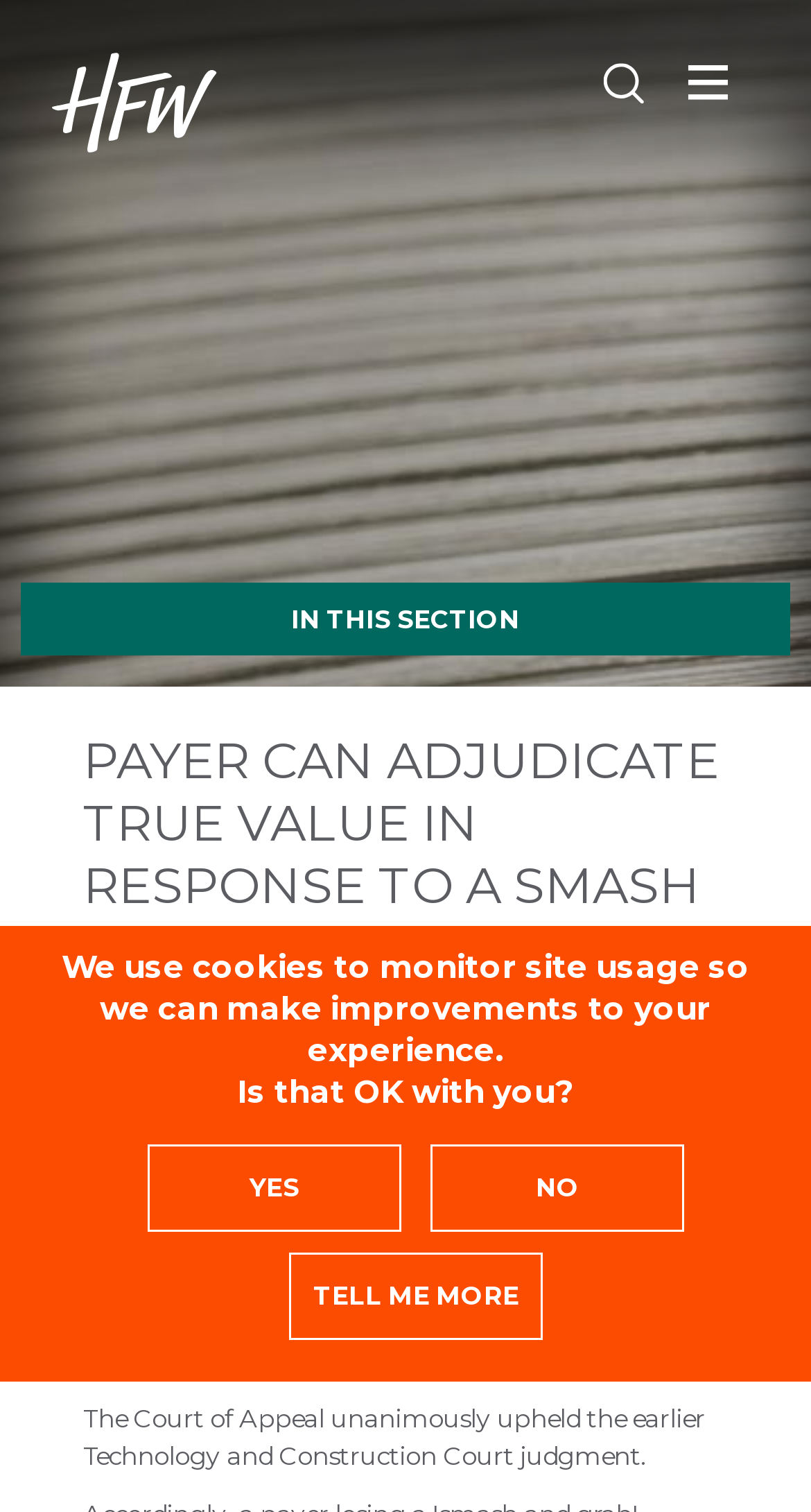Determine the bounding box coordinates for the area that needs to be clicked to fulfill this task: "Click on the HFW logo". The coordinates must be given as four float numbers between 0 and 1, i.e., [left, top, right, bottom].

[0.064, 0.034, 0.269, 0.102]